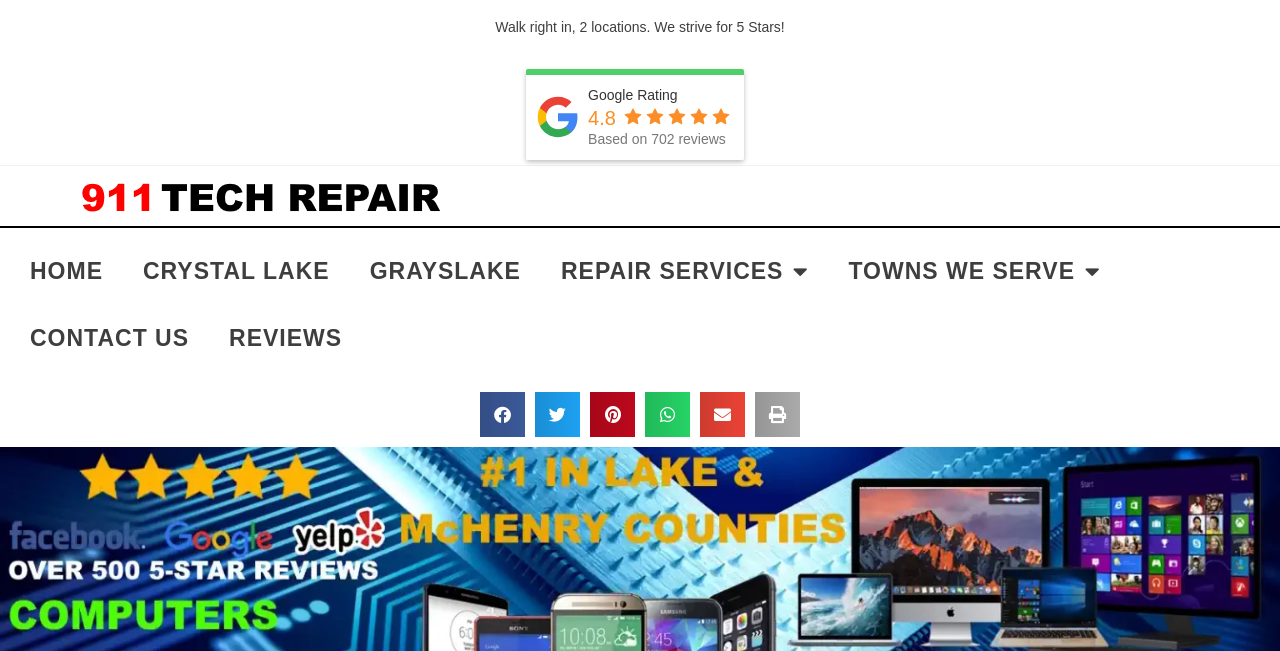Can you provide the bounding box coordinates for the element that should be clicked to implement the instruction: "Click on the HOME link"?

[0.008, 0.365, 0.096, 0.468]